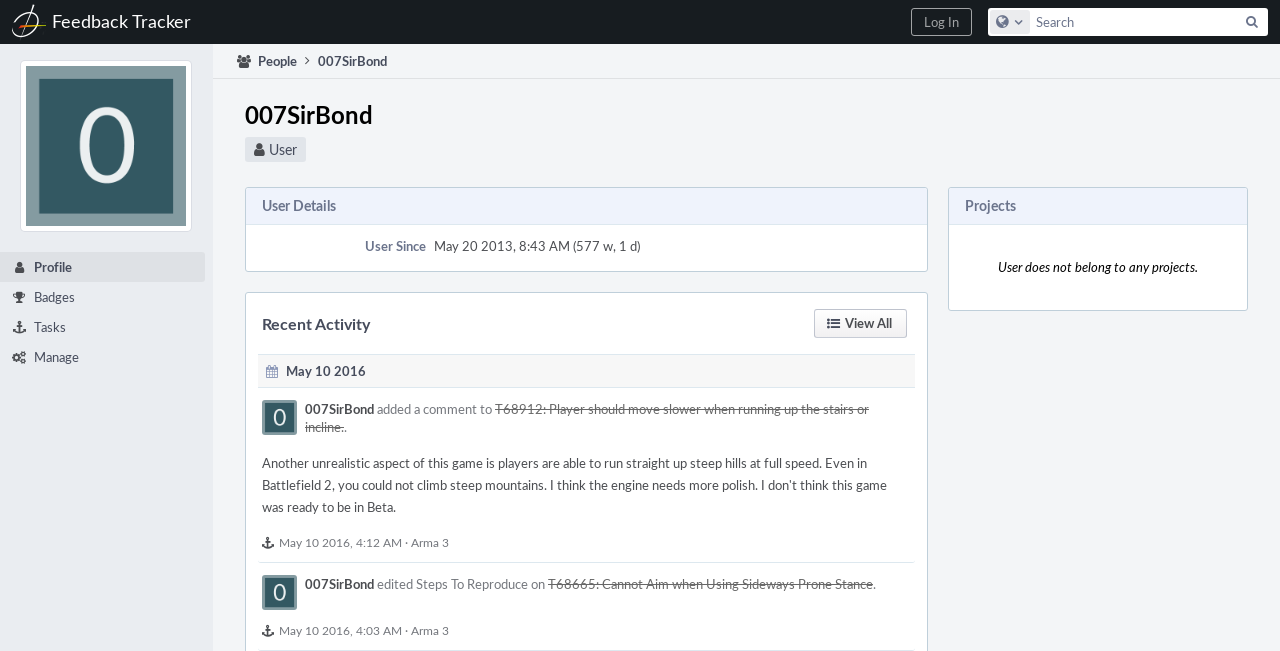What is the name of the project the user does not belong to?
Refer to the screenshot and respond with a concise word or phrase.

None